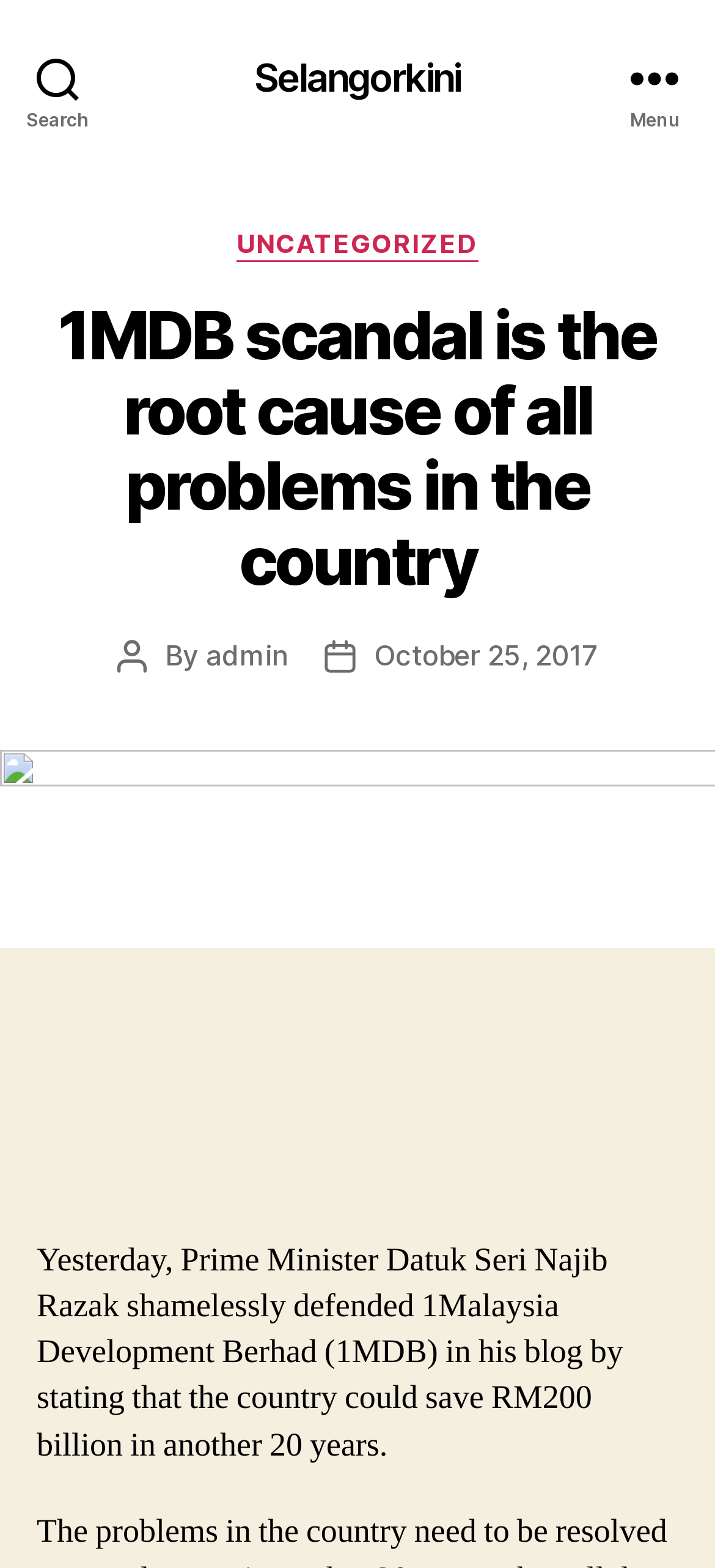Locate the UI element that matches the description Mail in the webpage screenshot. Return the bounding box coordinates in the format (top-left x, top-left y, bottom-right x, bottom-right y), with values ranging from 0 to 1.

None